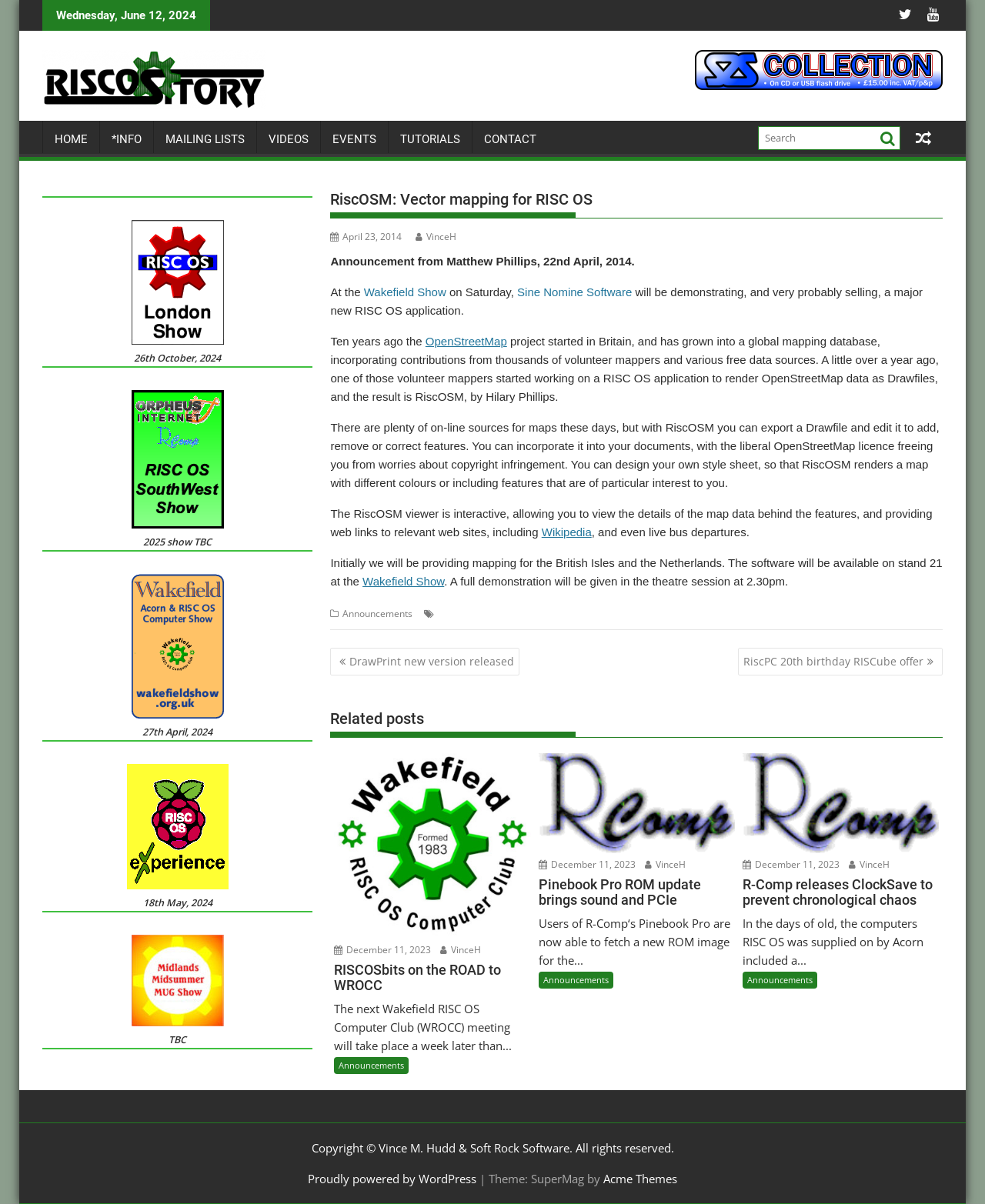Please give the bounding box coordinates of the area that should be clicked to fulfill the following instruction: "Click HOME". The coordinates should be in the format of four float numbers from 0 to 1, i.e., [left, top, right, bottom].

[0.044, 0.1, 0.101, 0.131]